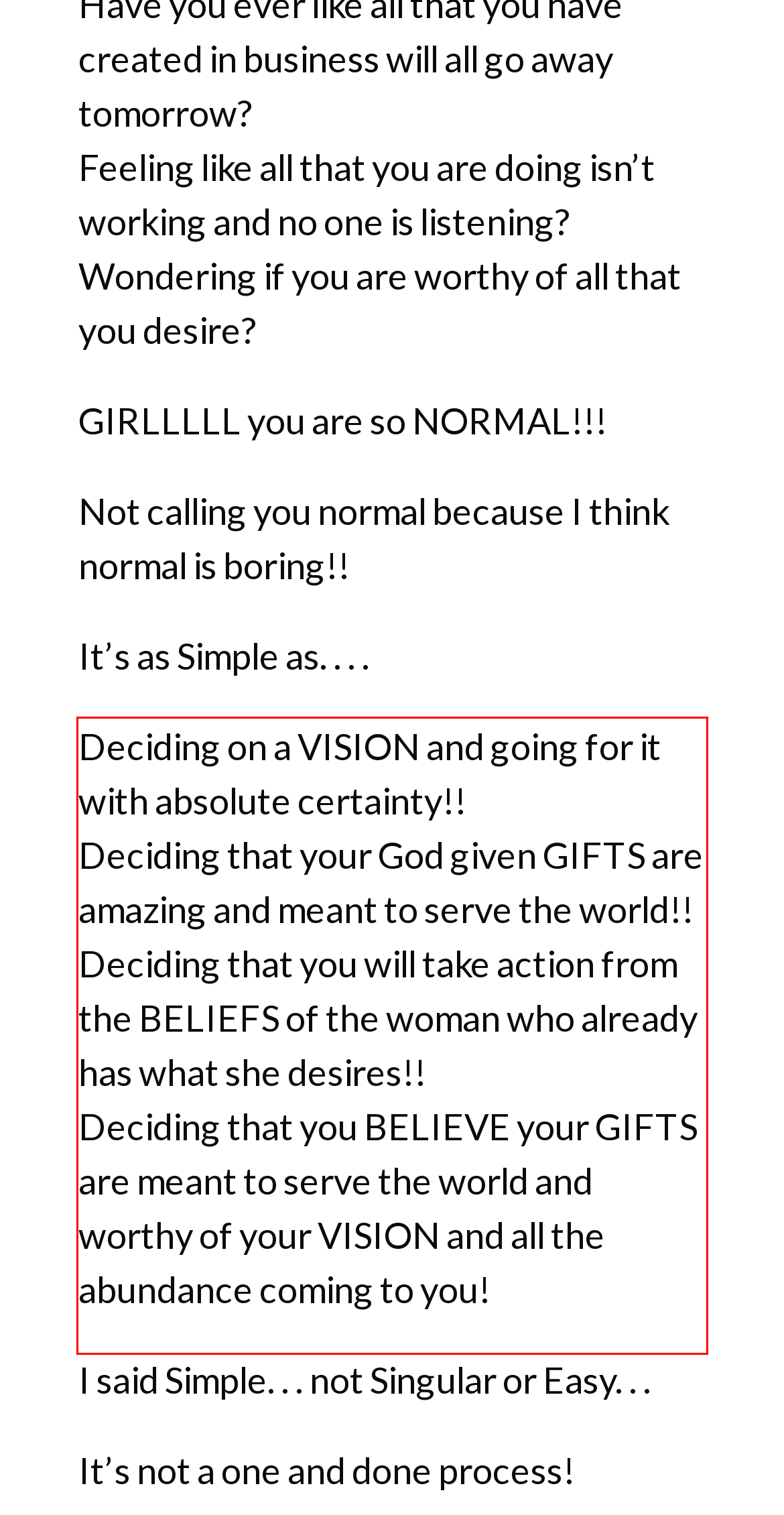By examining the provided screenshot of a webpage, recognize the text within the red bounding box and generate its text content.

Deciding on a VISION and going for it with absolute certainty!! Deciding that your God given GIFTS are amazing and meant to serve the world!! Deciding that you will take action from the BELIEFS of the woman who already has what she desires!! Deciding that you BELIEVE your GIFTS are meant to serve the world and worthy of your VISION and all the abundance coming to you!